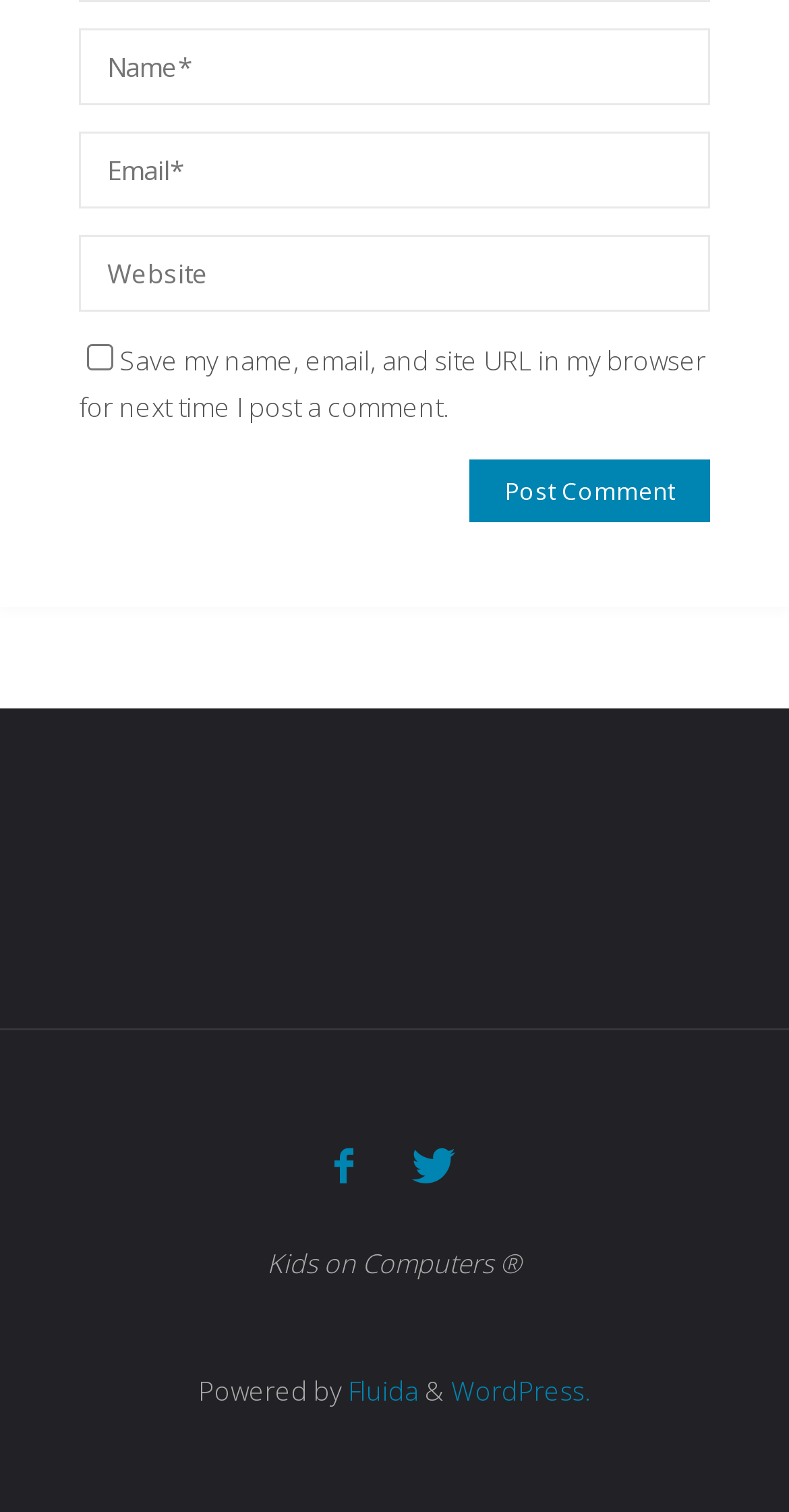Locate the bounding box coordinates of the region to be clicked to comply with the following instruction: "Go back to top". The coordinates must be four float numbers between 0 and 1, in the form [left, top, right, bottom].

[0.05, 0.816, 0.95, 0.866]